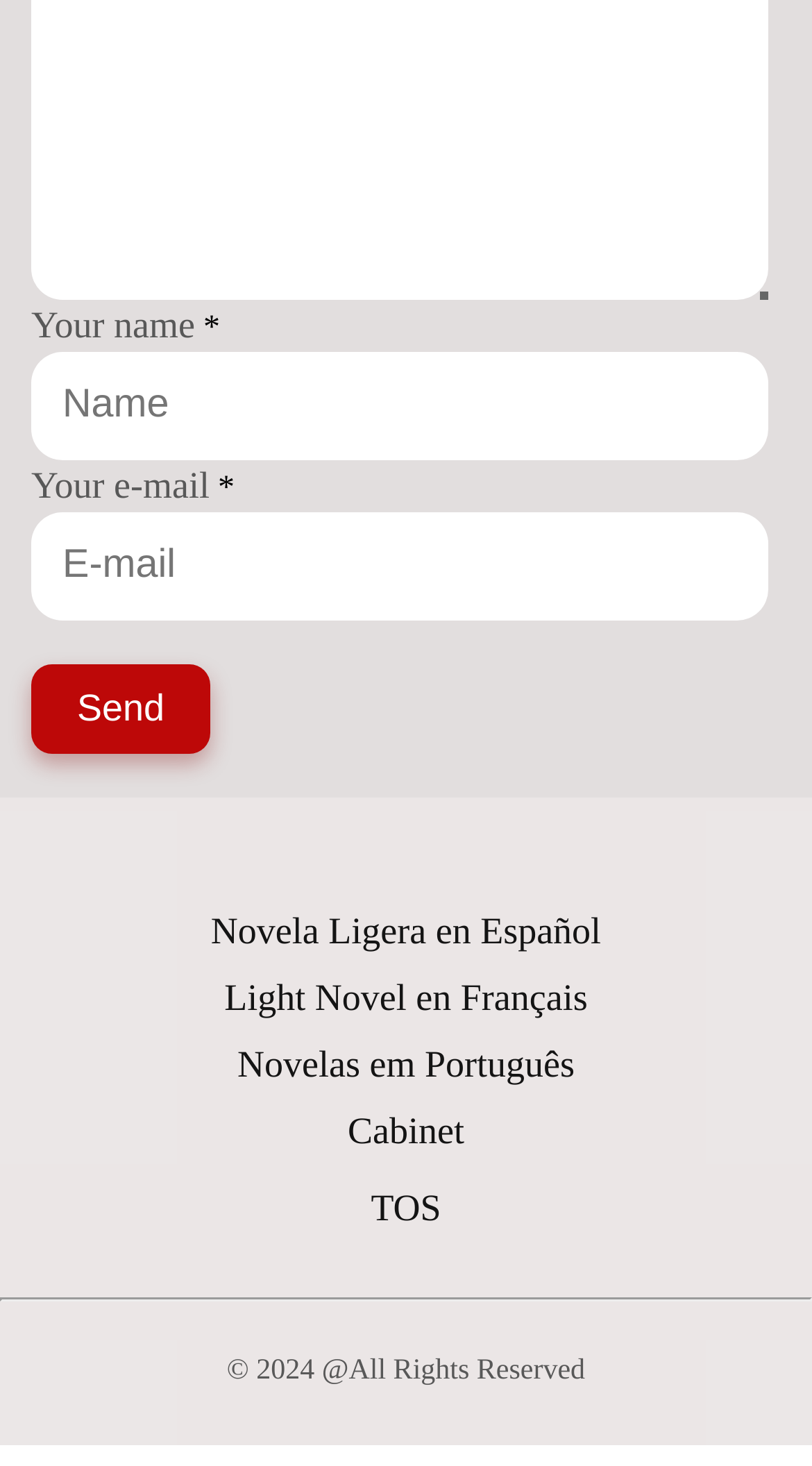Show the bounding box coordinates of the region that should be clicked to follow the instruction: "Visit Novela Ligera en Español."

[0.26, 0.62, 0.74, 0.648]